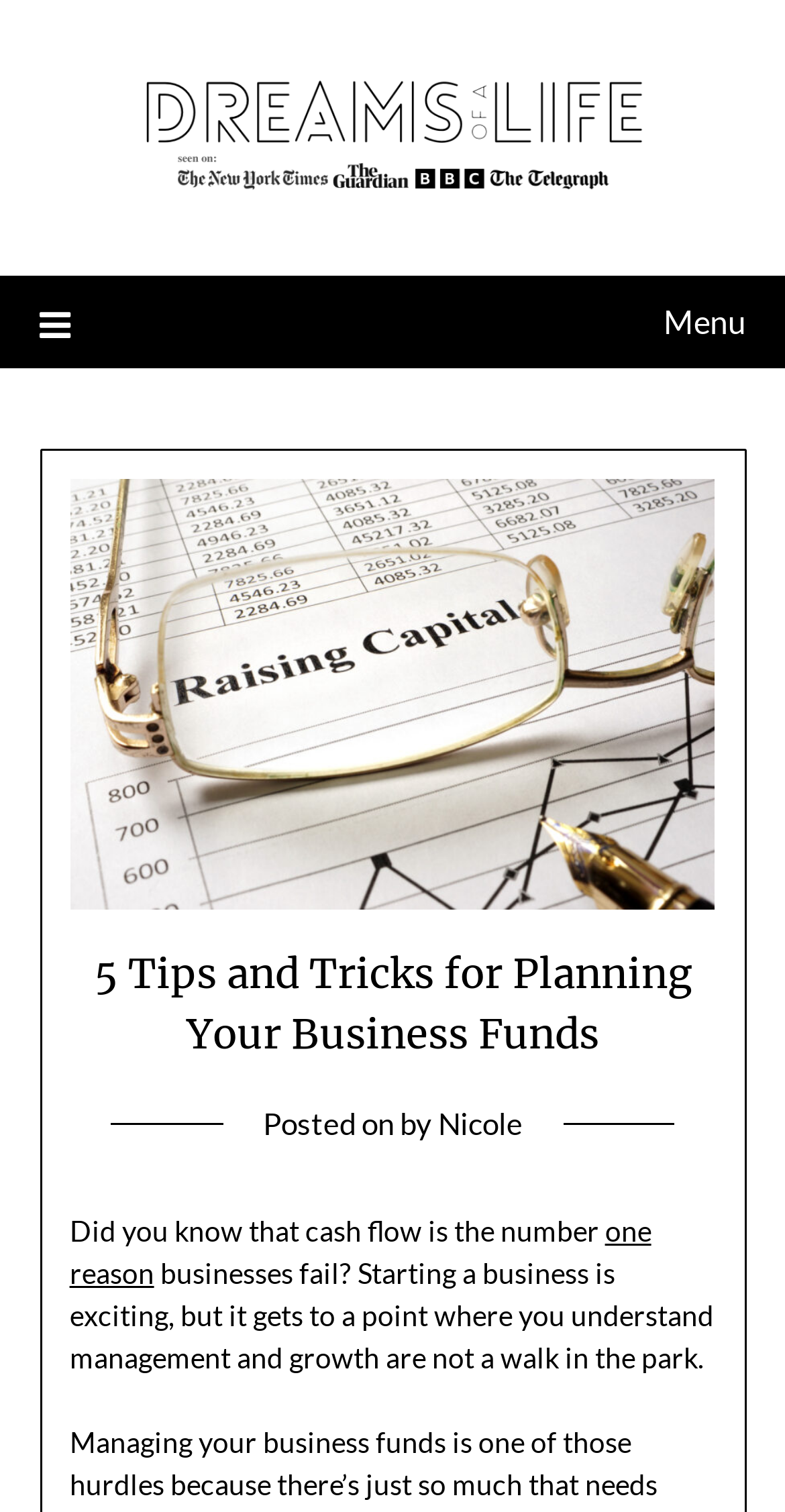What is the main topic of the article?
By examining the image, provide a one-word or phrase answer.

Planning business funds